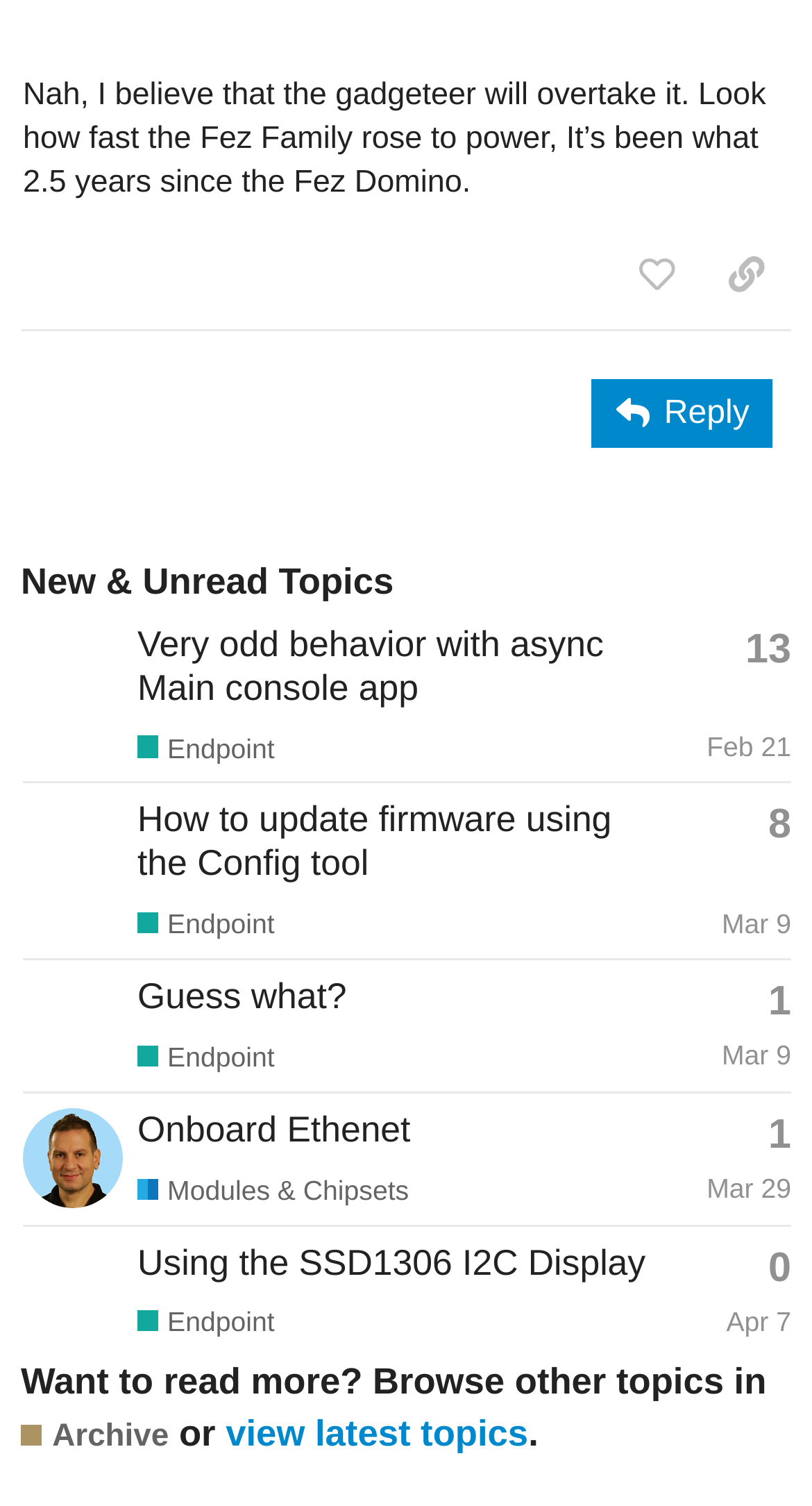Answer the following inquiry with a single word or phrase:
How many topics are listed?

5